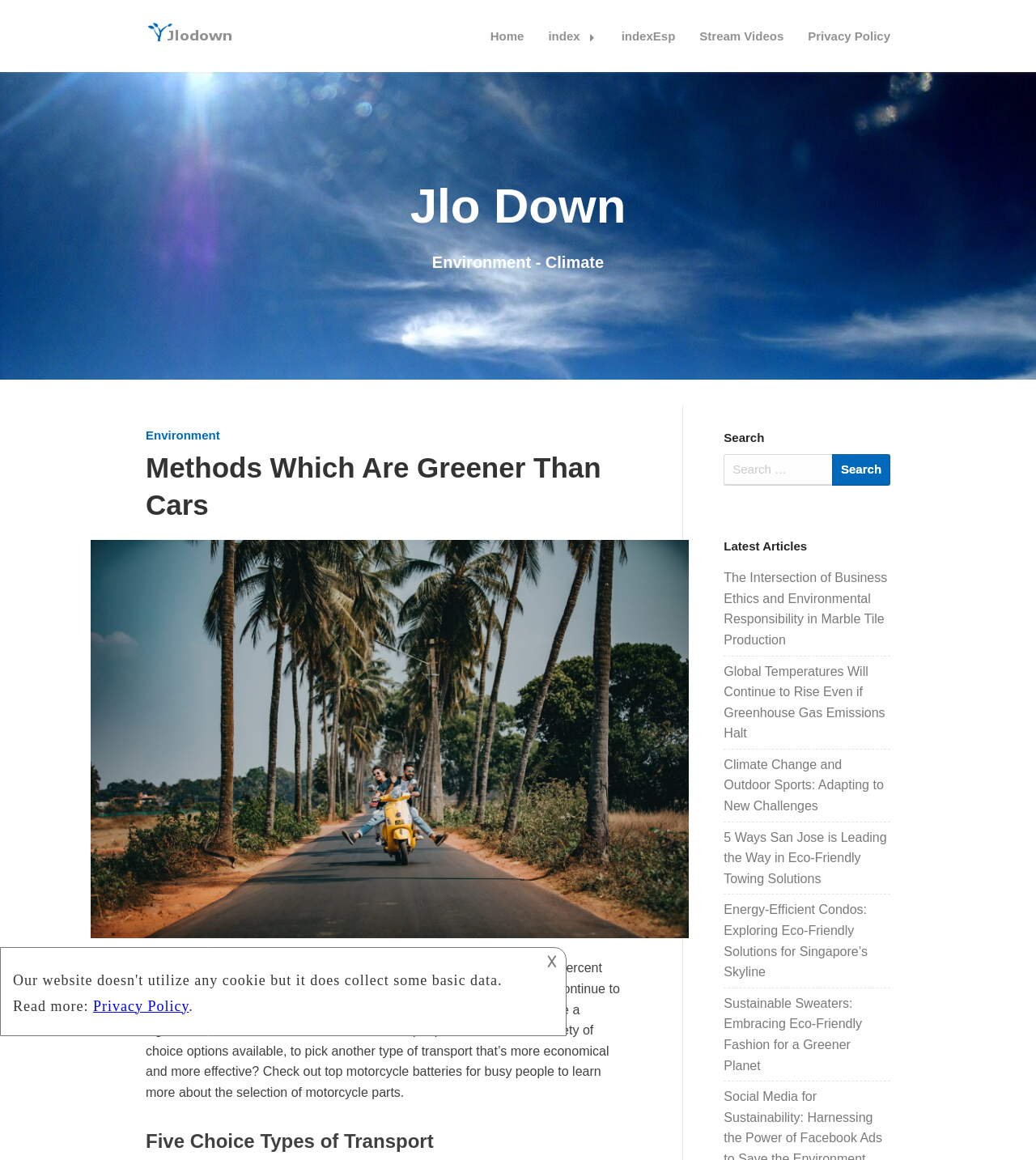Please provide a detailed answer to the question below based on the screenshot: 
How many links are listed under 'Latest Articles'?

The 'Latest Articles' section is located near the bottom of the webpage and contains a list of links to different articles, which can be counted to find the total number of links.